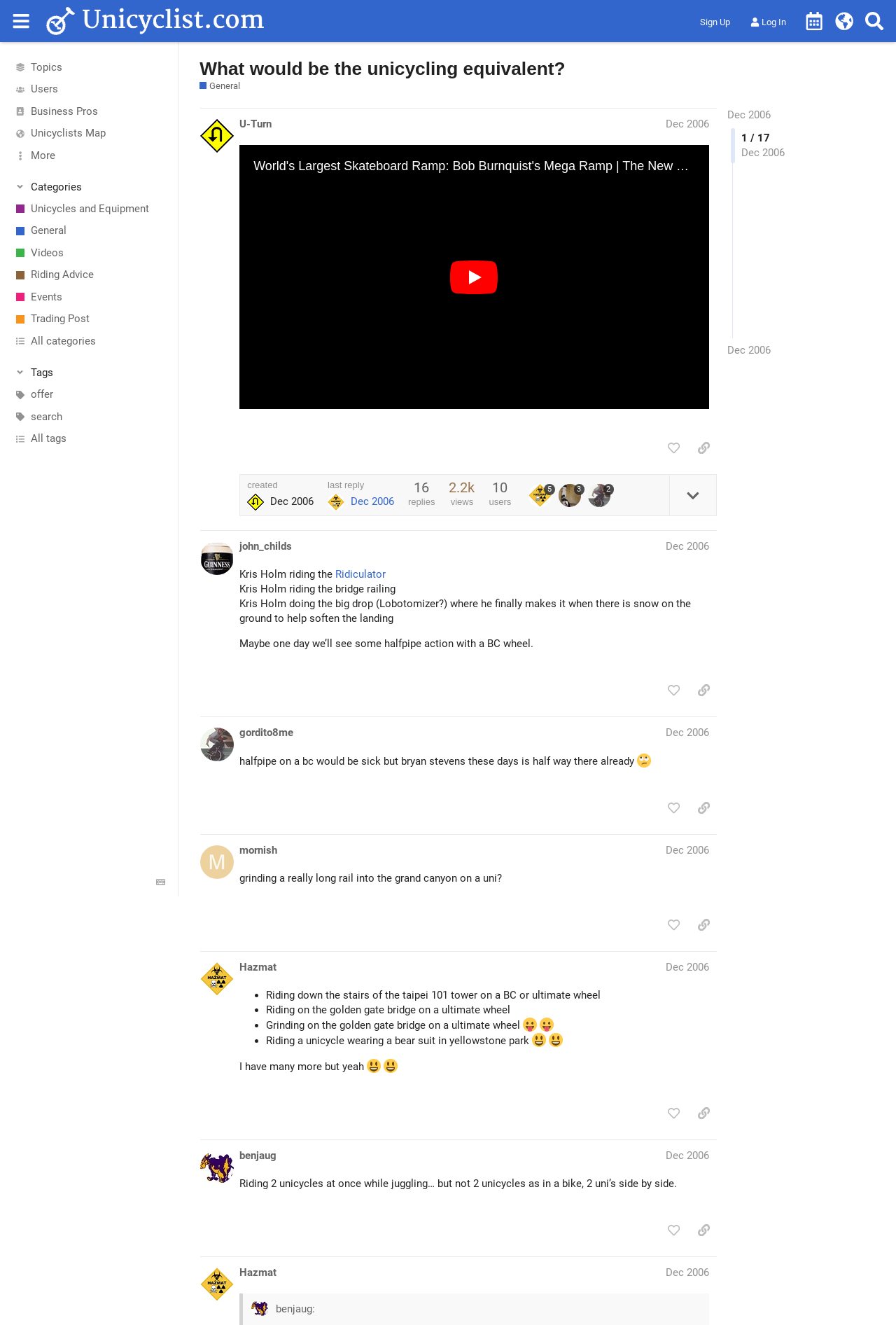Please identify the bounding box coordinates for the region that you need to click to follow this instruction: "Search for something".

[0.959, 0.005, 0.992, 0.027]